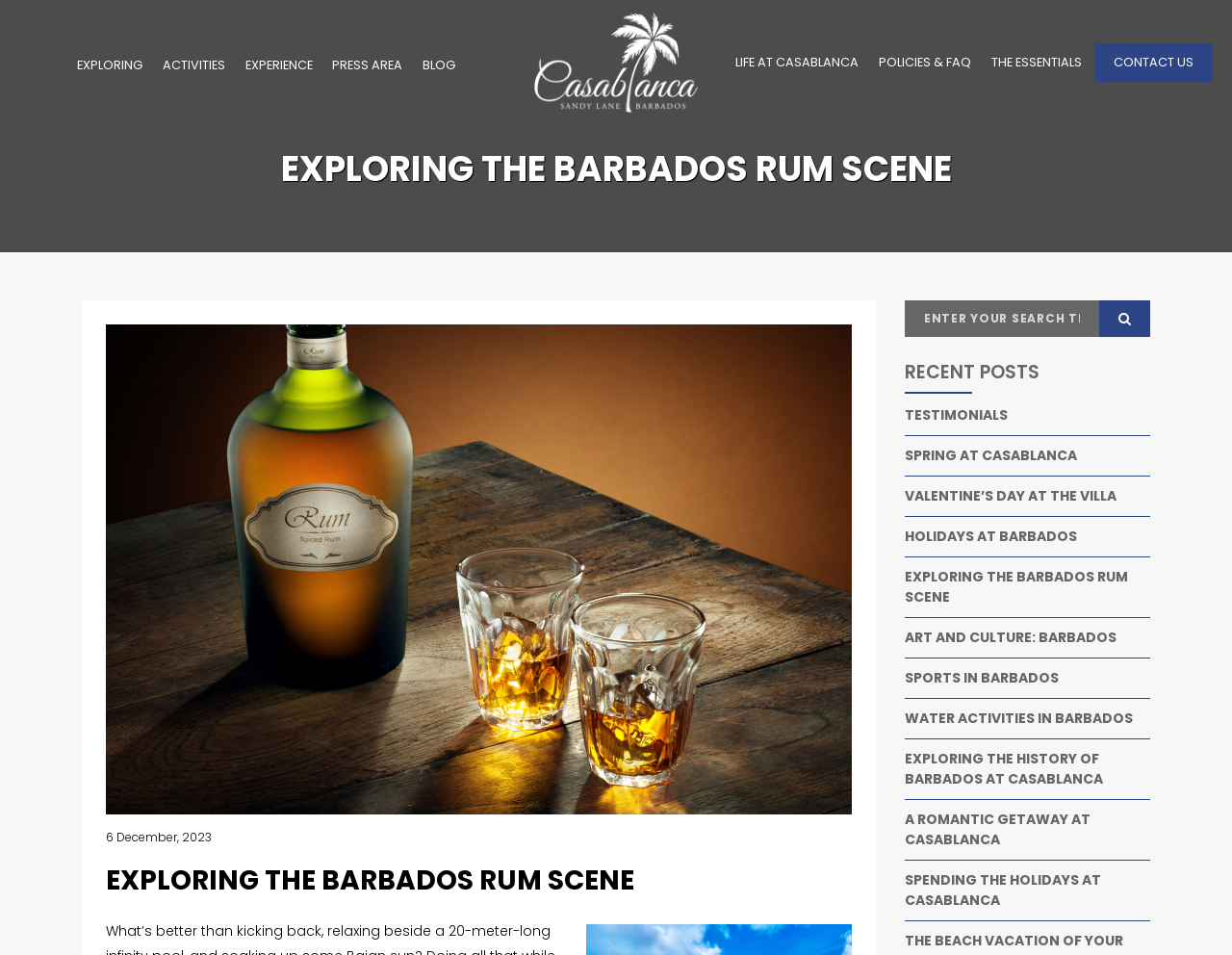Provide a one-word or short-phrase answer to the question:
Is there a logo on the webpage?

Yes